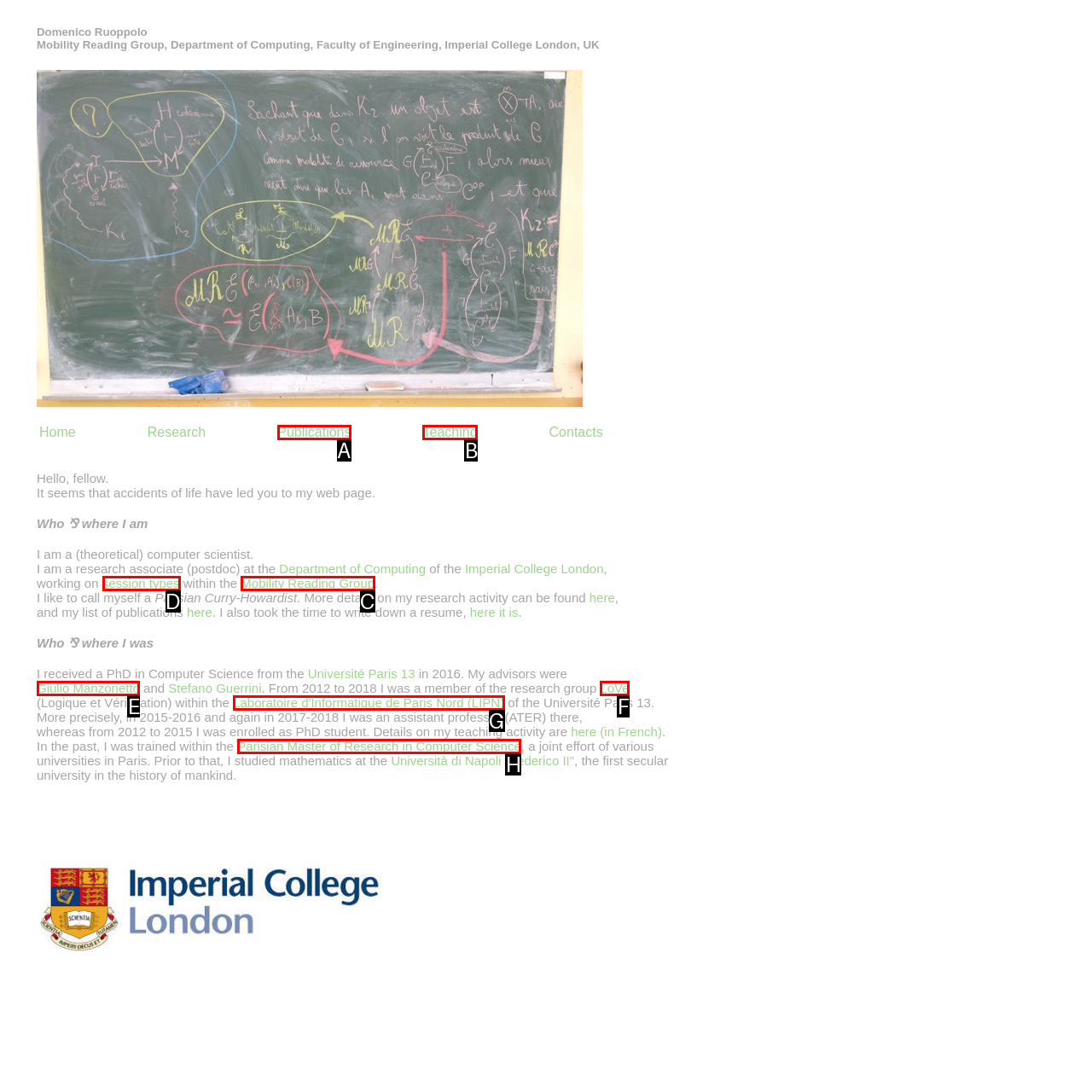Identify the letter of the UI element I need to click to carry out the following instruction: Read more about 'session types'

D